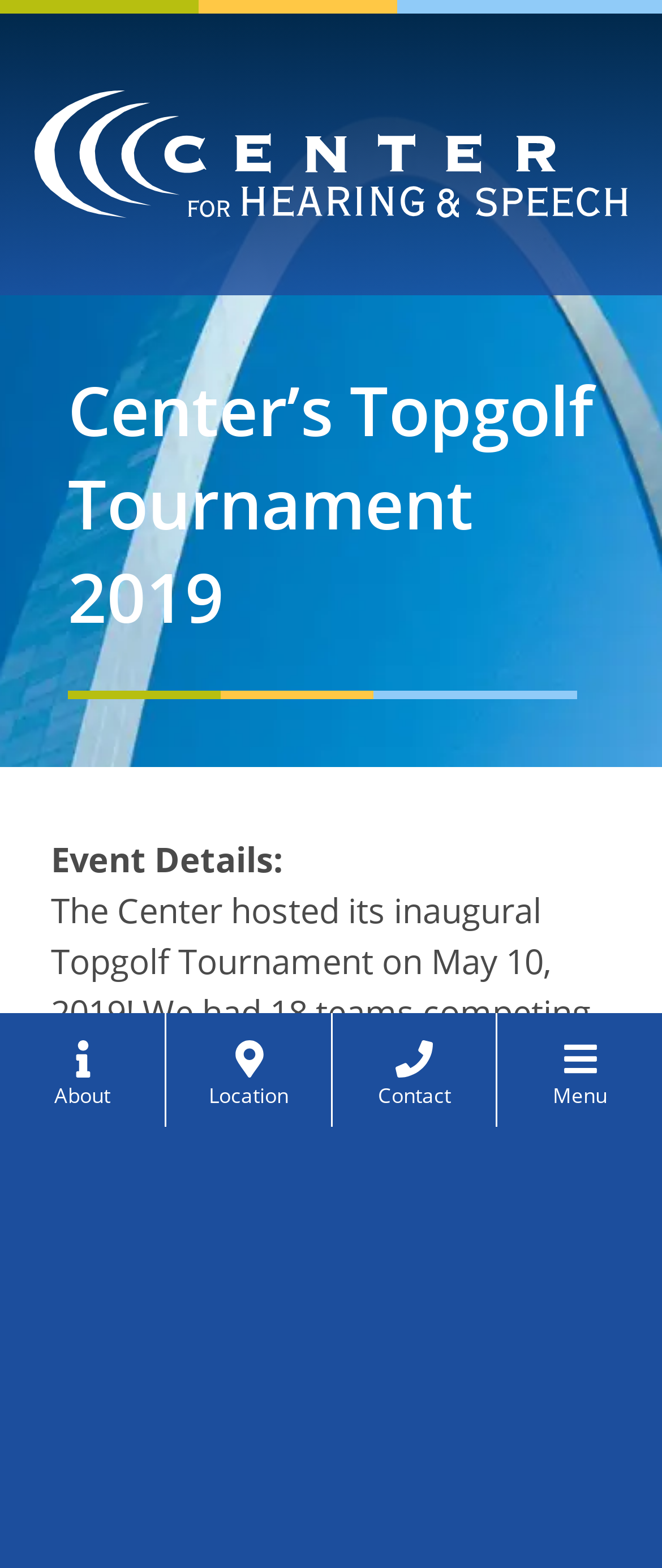What is the name of the winner of the 1st place in the Topgolf Tournament?
With the help of the image, please provide a detailed response to the question.

I found this answer in the StaticText element '1st Place: Midwest Bank Centre' which explicitly states the name of the winner of the 1st place.